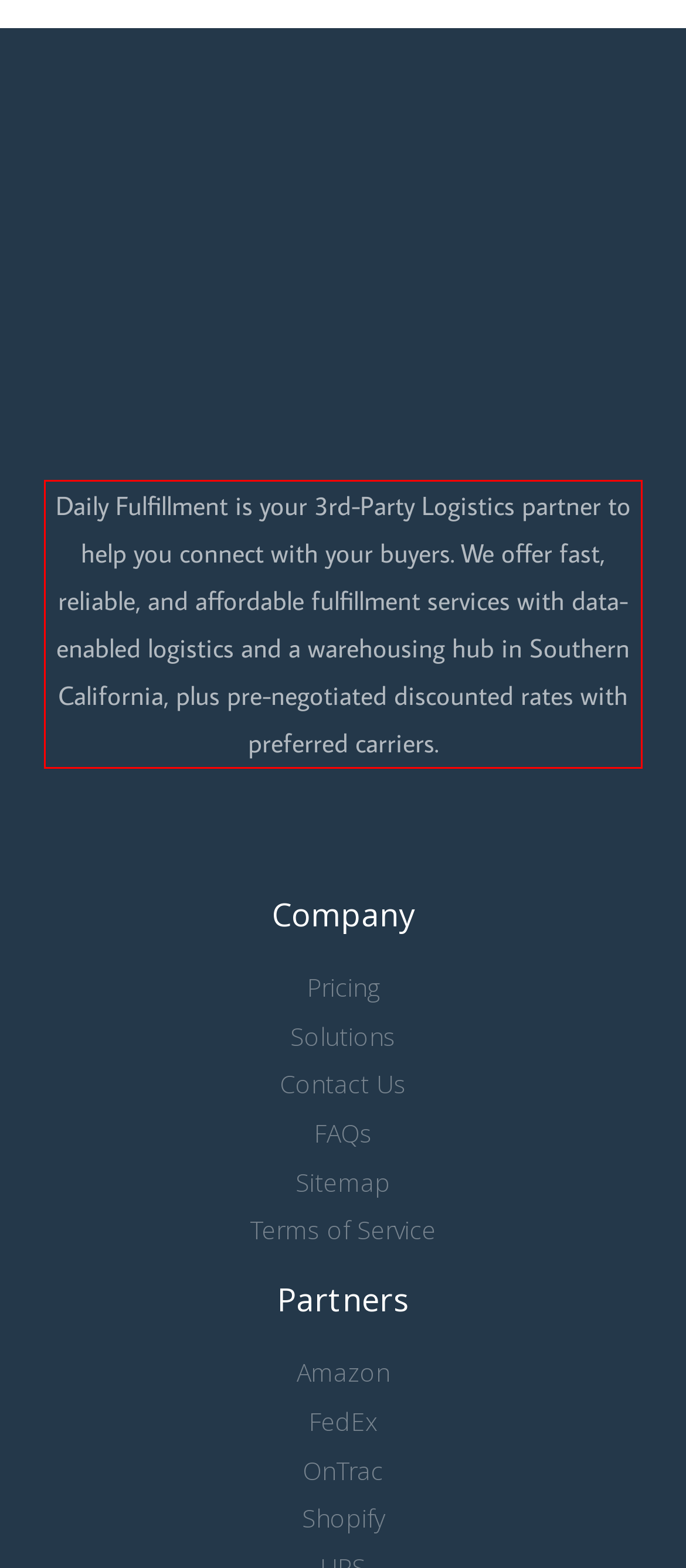You have a screenshot of a webpage with a red bounding box. Use OCR to generate the text contained within this red rectangle.

Daily Fulfillment is your 3rd-Party Logistics partner to help you connect with your buyers. We offer fast, reliable, and affordable fulfillment services with data-enabled logistics and a warehousing hub in Southern California, plus pre-negotiated discounted rates with preferred carriers.